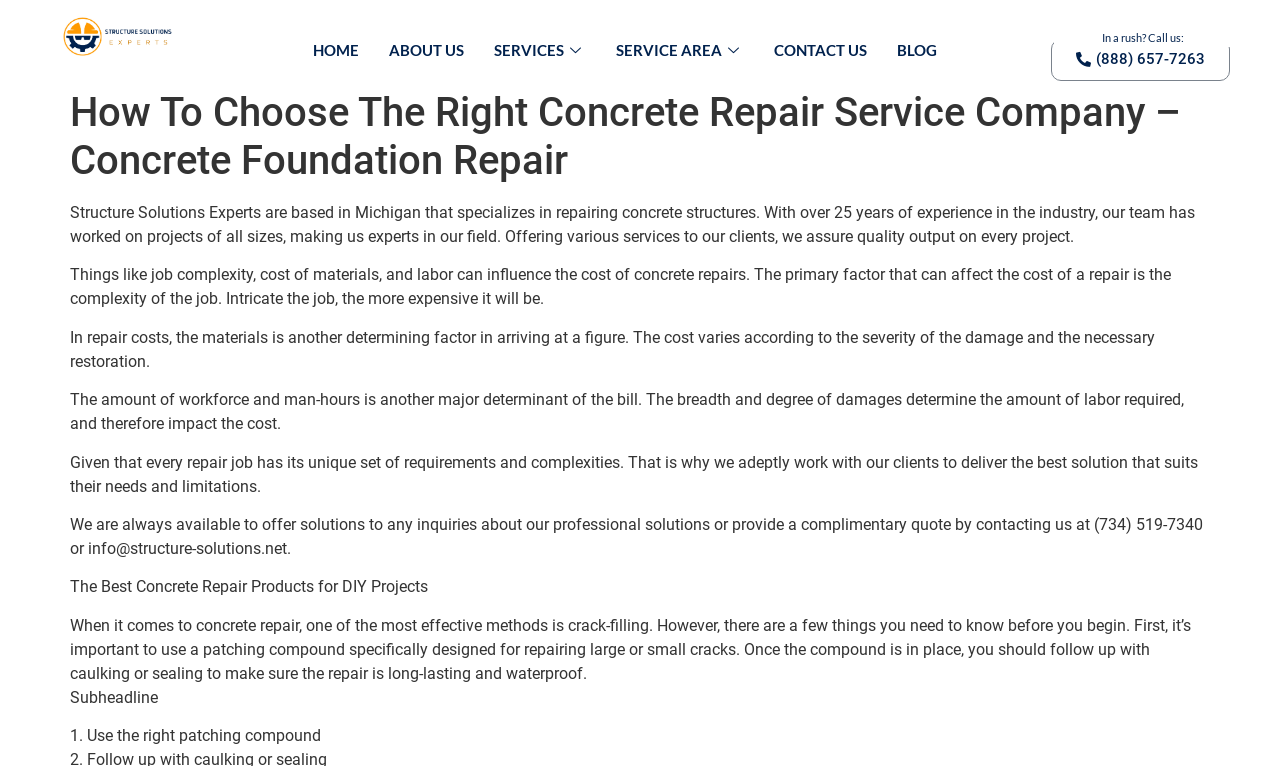Use a single word or phrase to answer this question: 
What is the first step in concrete repair mentioned on the webpage?

Use the right patching compound